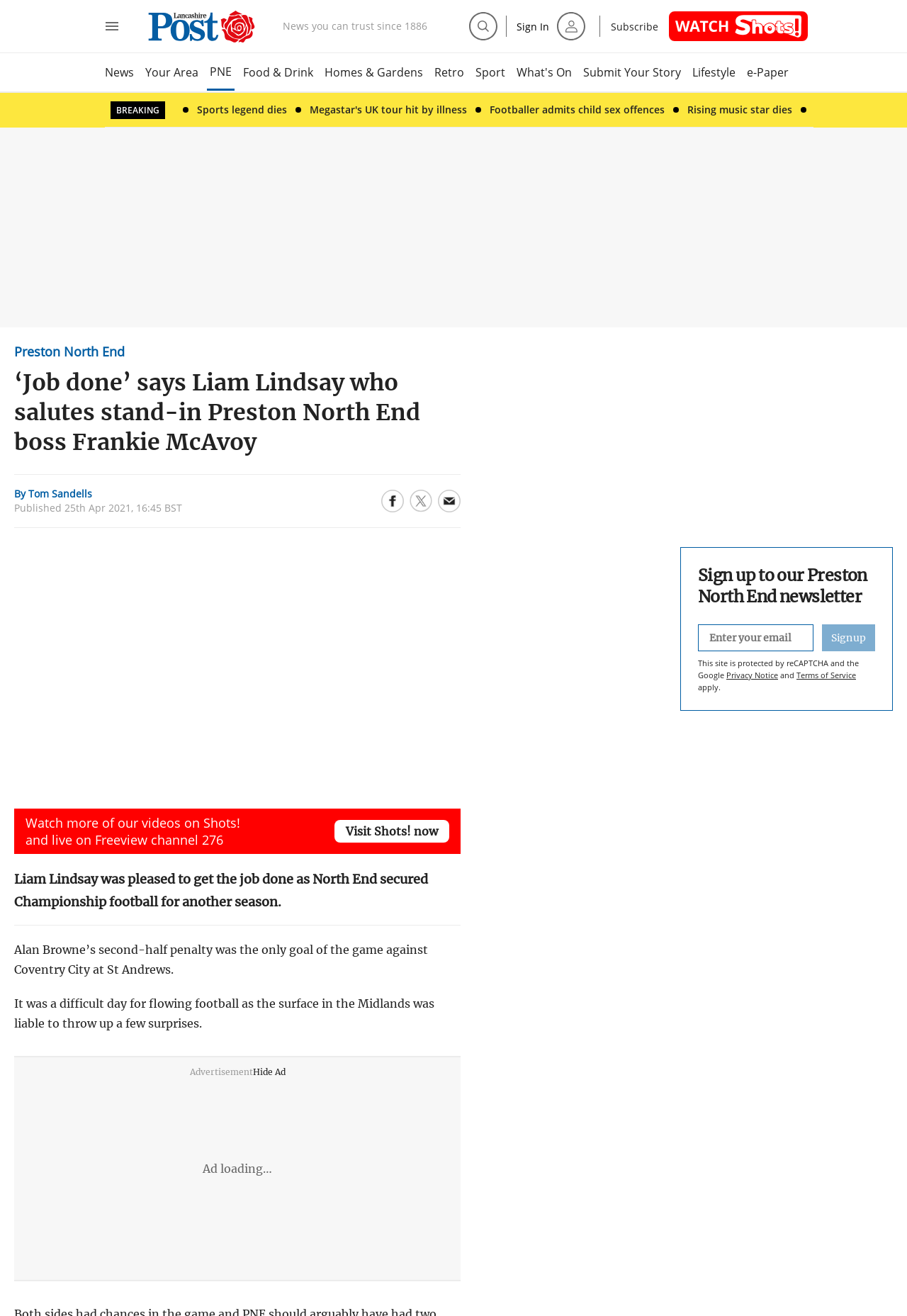Please determine the bounding box coordinates of the area that needs to be clicked to complete this task: 'Sign In'. The coordinates must be four float numbers between 0 and 1, formatted as [left, top, right, bottom].

[0.561, 0.009, 0.658, 0.031]